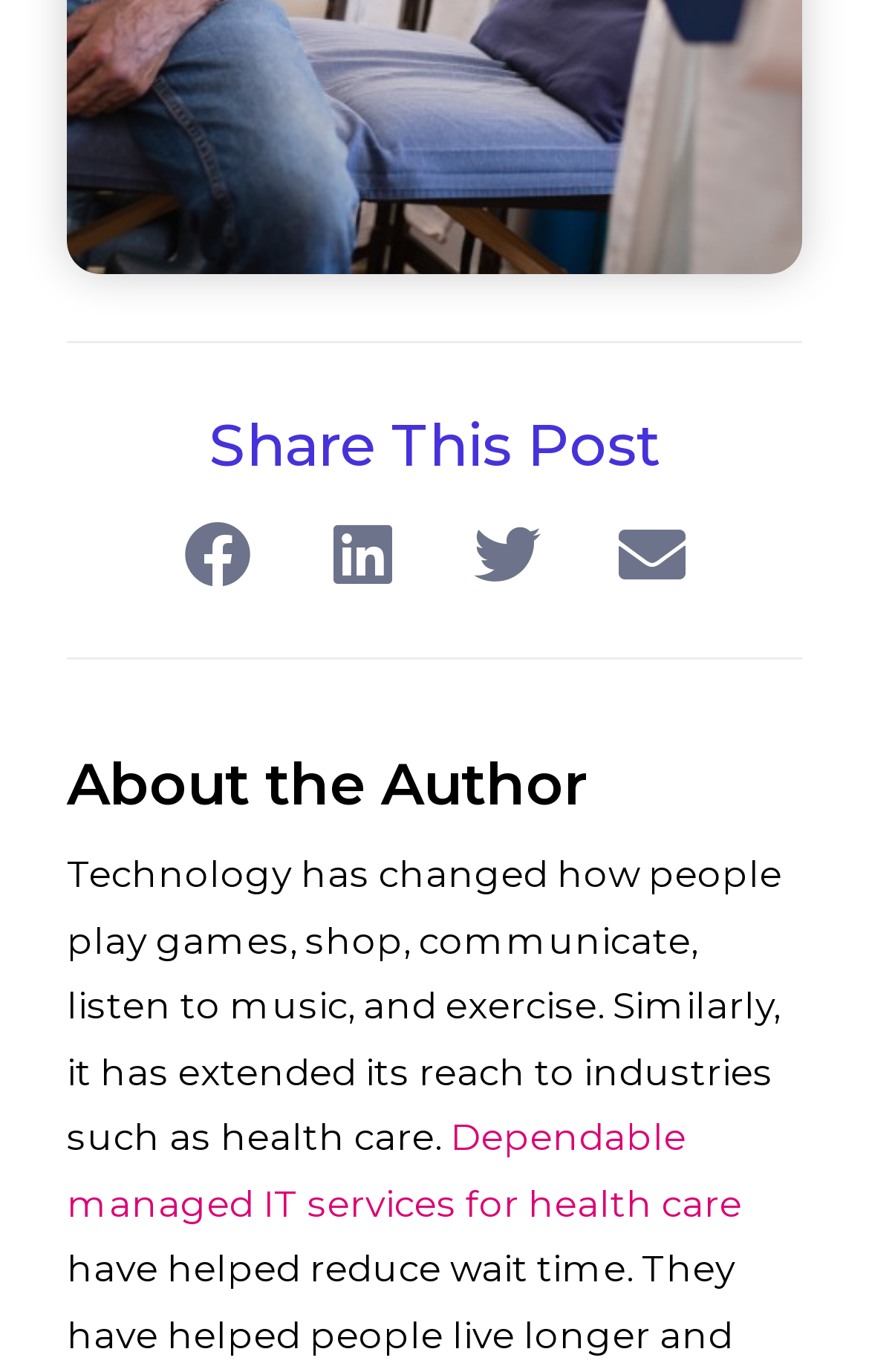Give a concise answer using one word or a phrase to the following question:
What is the author's profession?

Unknown